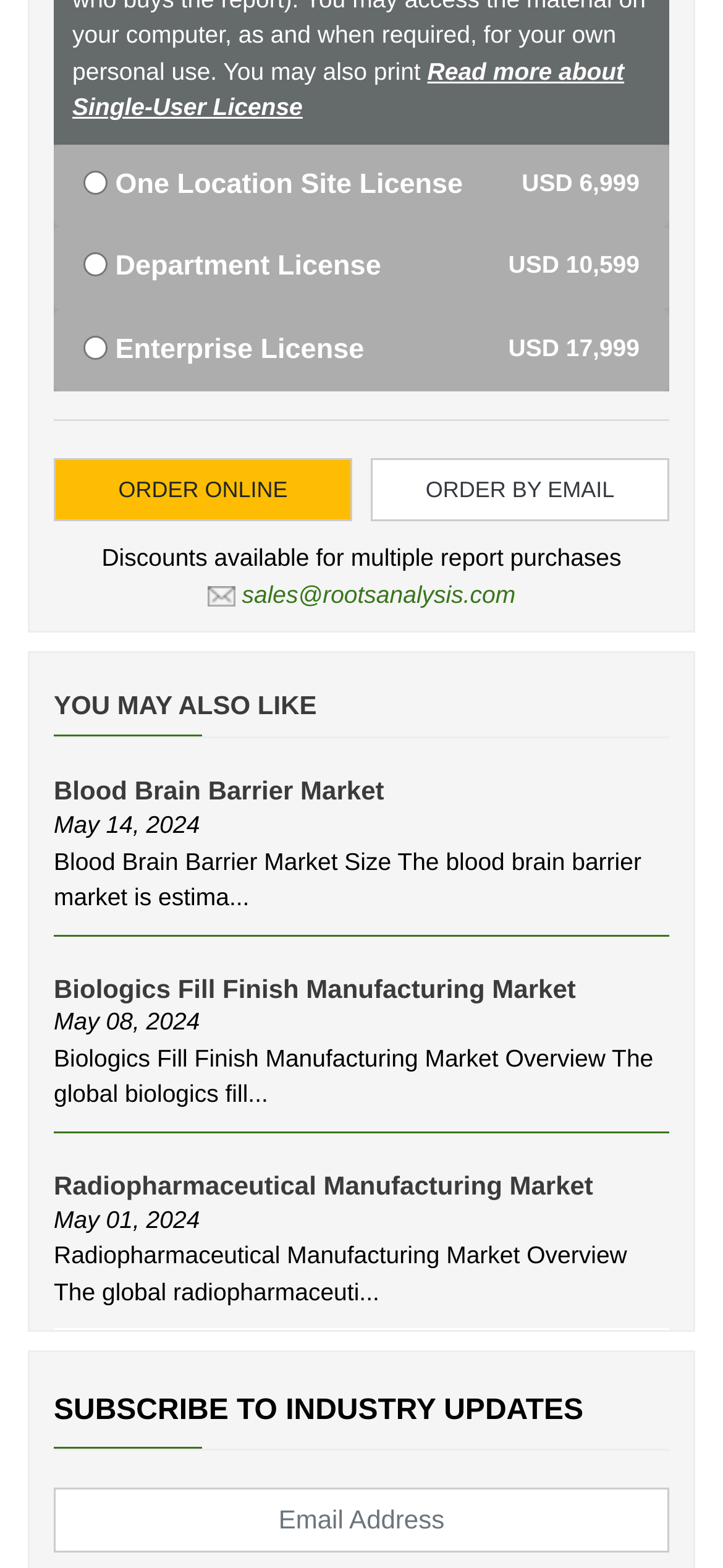Find the bounding box coordinates for the area you need to click to carry out the instruction: "Click on the 'One Location Site License USD 6,999' button". The coordinates should be four float numbers between 0 and 1, indicated as [left, top, right, bottom].

[0.074, 0.092, 0.926, 0.145]